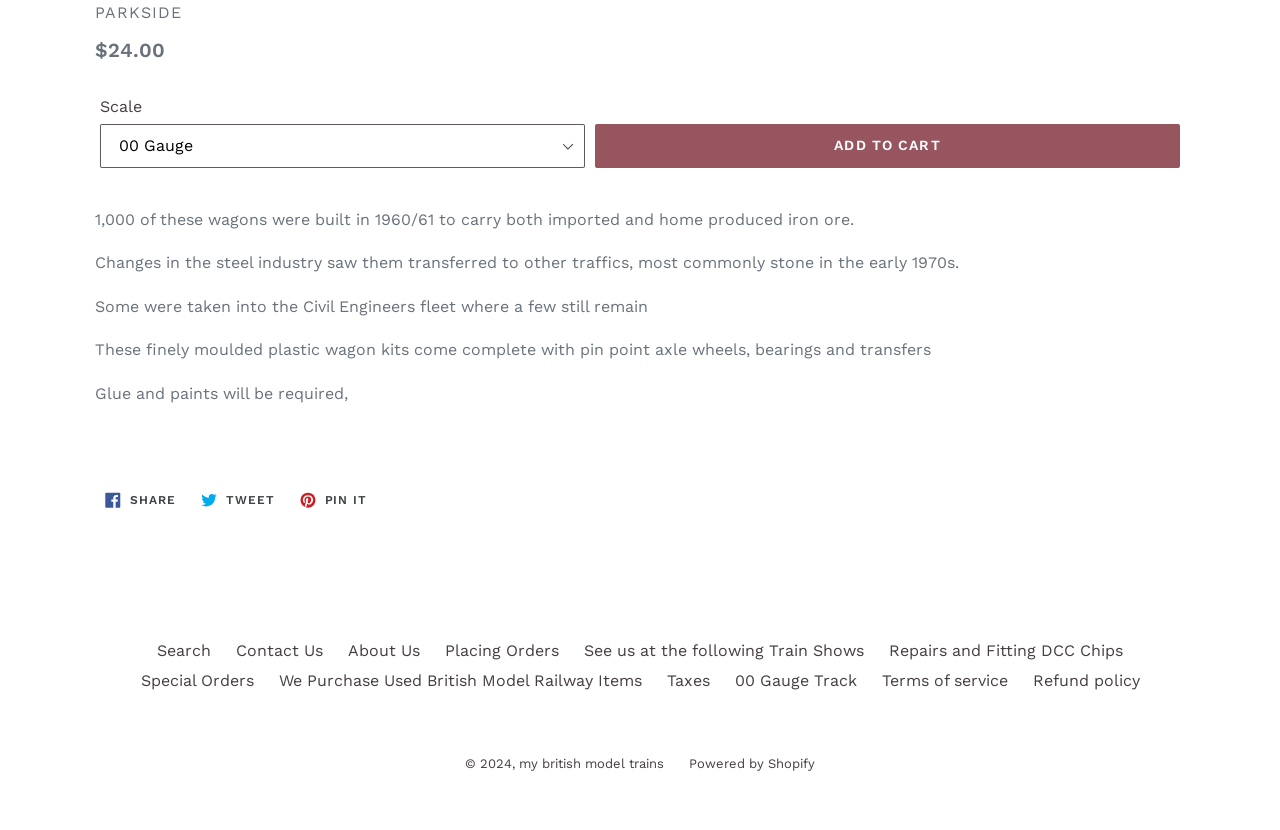What is the purpose of the finely moulded plastic wagon kits?
Utilize the image to construct a detailed and well-explained answer.

According to the StaticText element with ID 1657, the finely moulded plastic wagon kits were originally used to carry both imported and home produced iron ore.